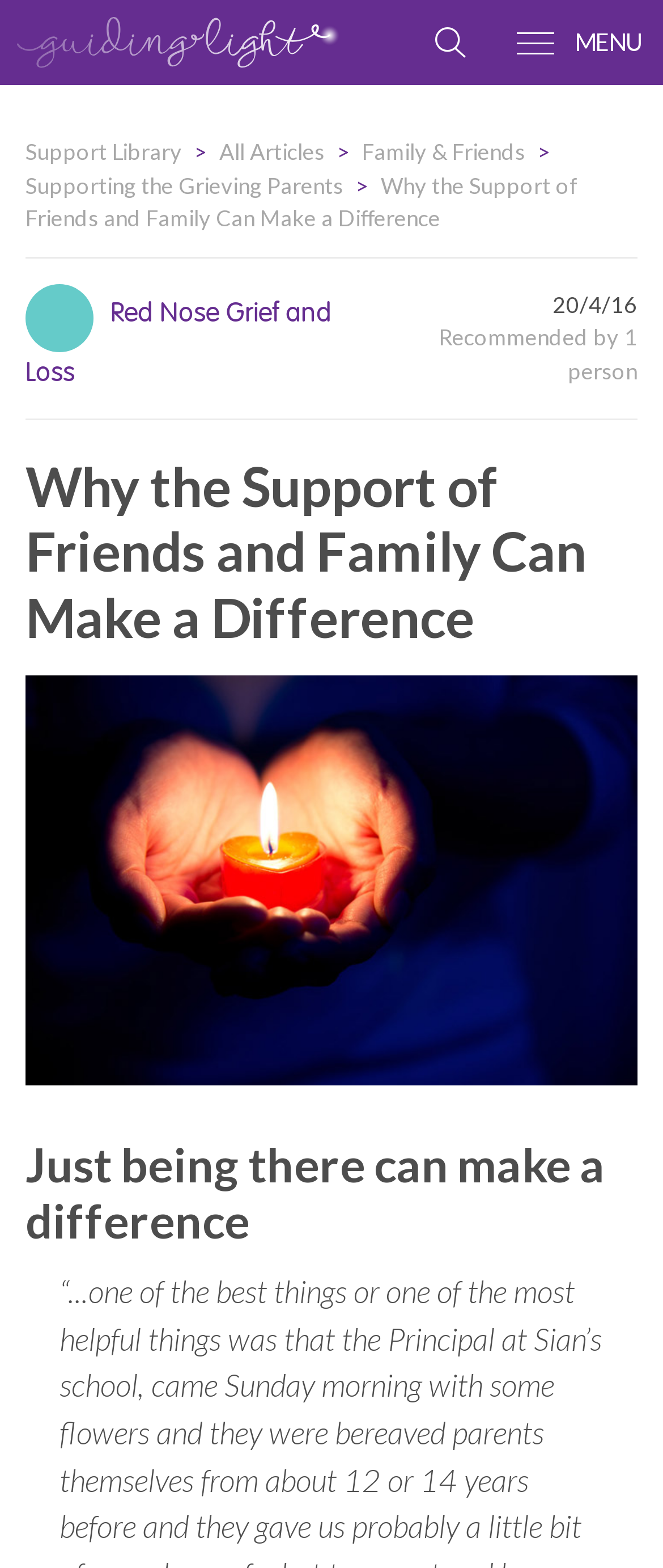Bounding box coordinates are specified in the format (top-left x, top-left y, bottom-right x, bottom-right y). All values are floating point numbers bounded between 0 and 1. Please provide the bounding box coordinate of the region this sentence describes: alt="Guiding Light"

[0.0, 0.0, 0.538, 0.054]